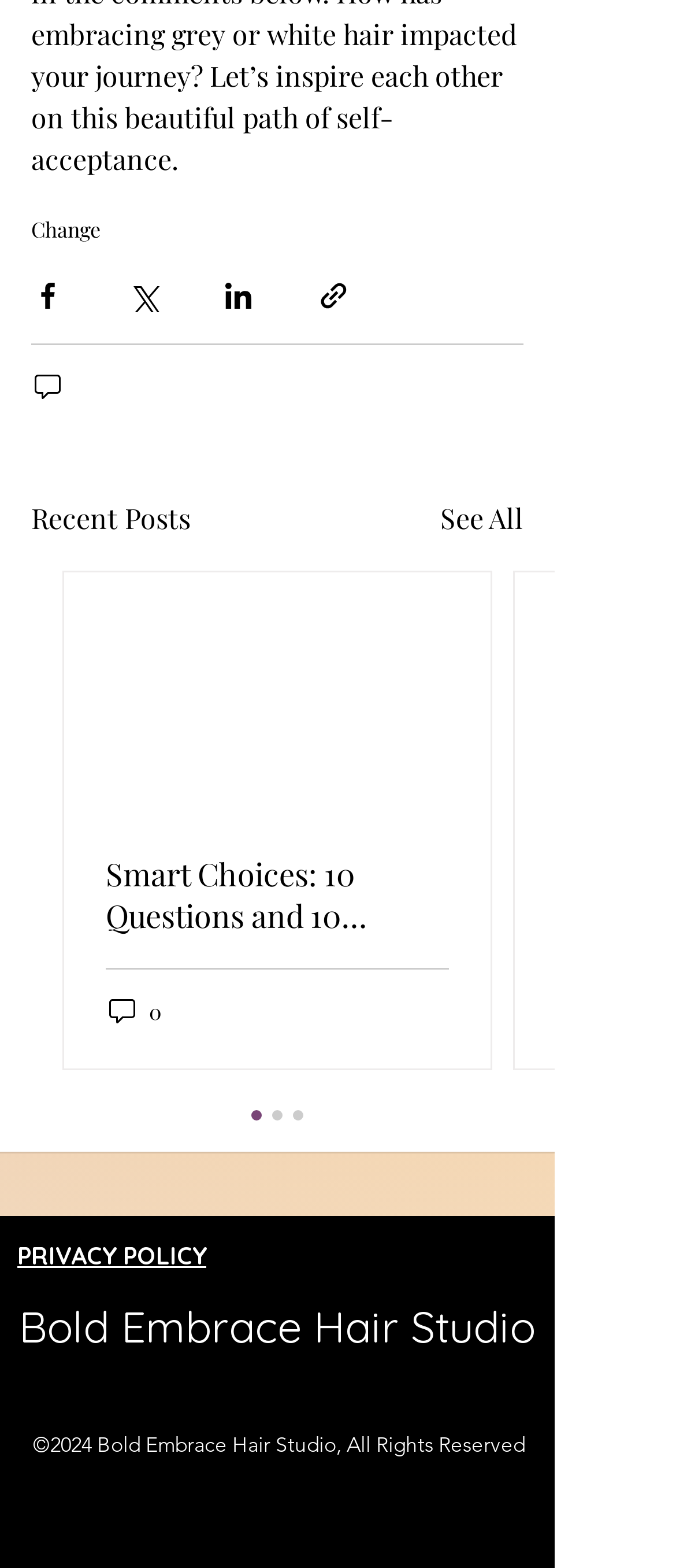How many social media links are in the footer?
From the image, respond with a single word or phrase.

8